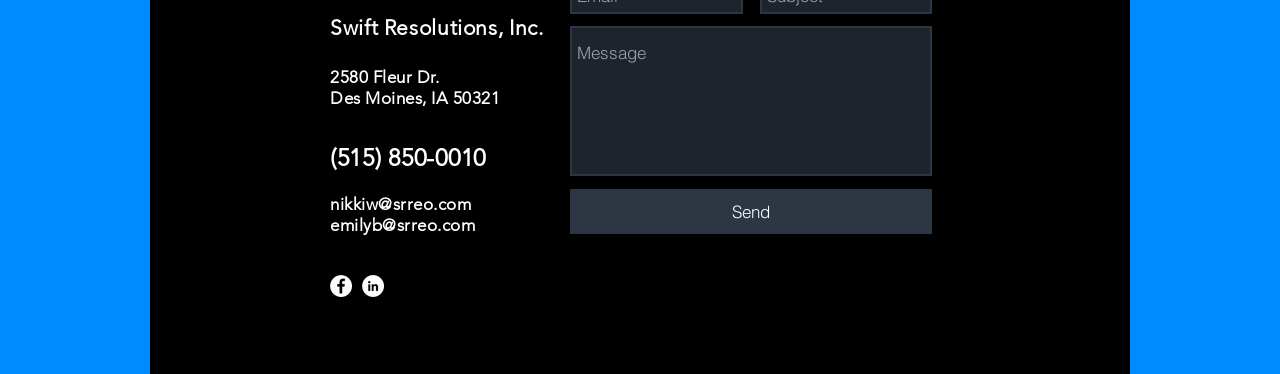Determine the bounding box coordinates of the UI element described below. Use the format (top-left x, top-left y, bottom-right x, bottom-right y) with floating point numbers between 0 and 1: aria-label="LinkedIn"

[0.283, 0.735, 0.3, 0.794]